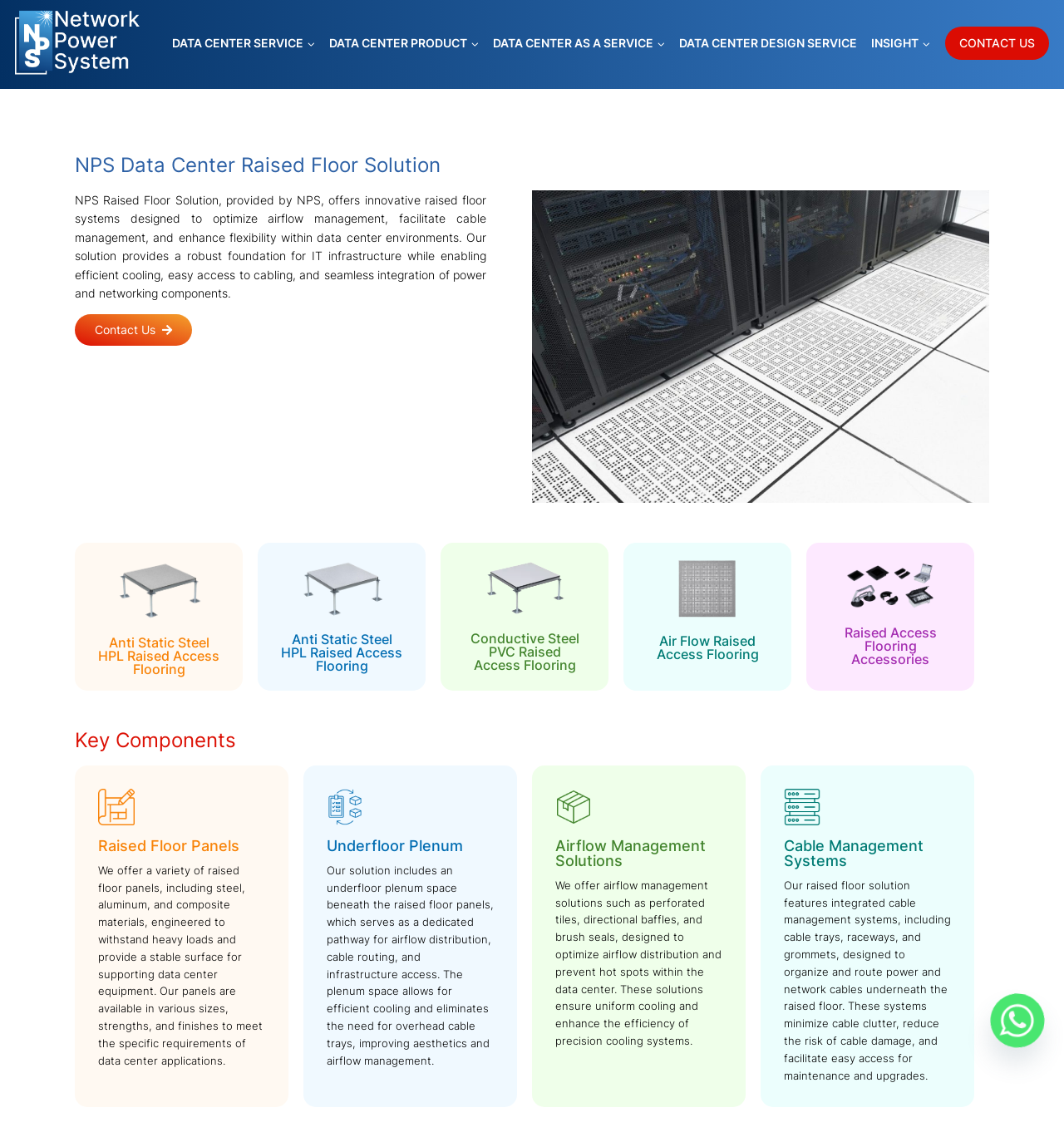Given the webpage screenshot and the description, determine the bounding box coordinates (top-left x, top-left y, bottom-right x, bottom-right y) that define the location of the UI element matching this description: Data Center As a ServiceExpand

[0.457, 0.024, 0.632, 0.052]